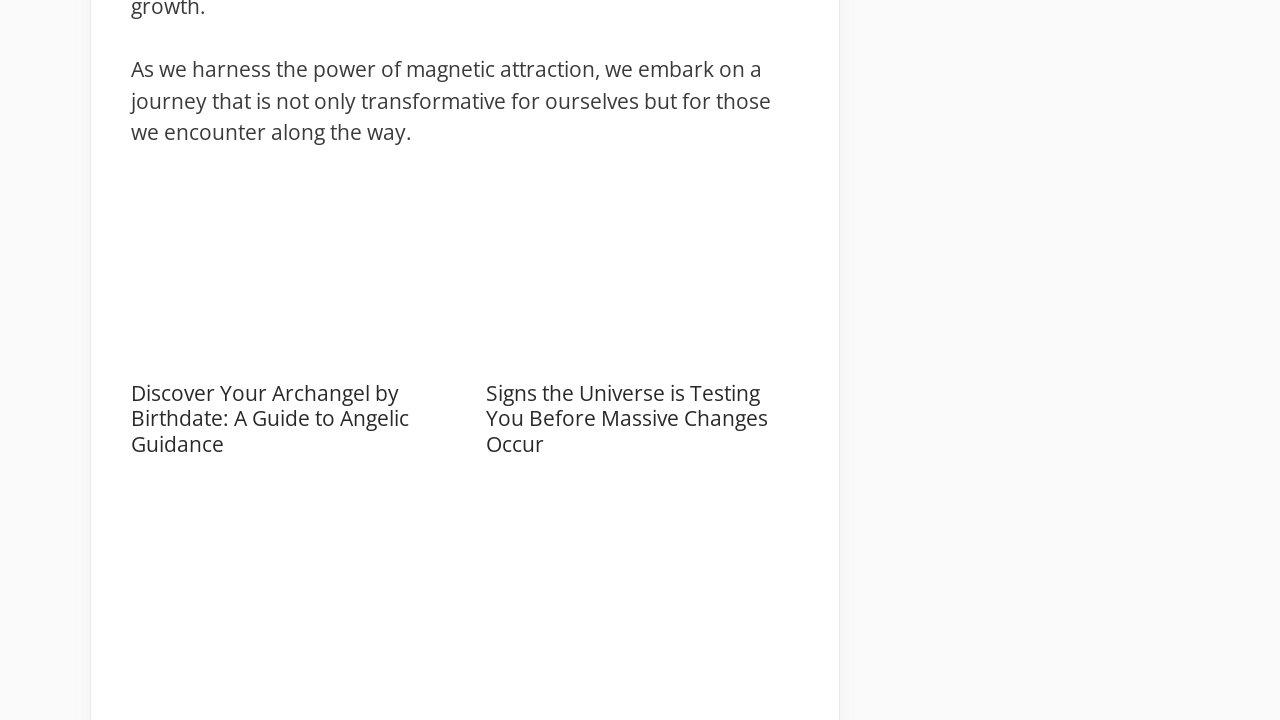Find the bounding box coordinates of the clickable area required to complete the following action: "Understand the biblical significance of hearing your name called in a dream".

[0.38, 0.797, 0.594, 0.906]